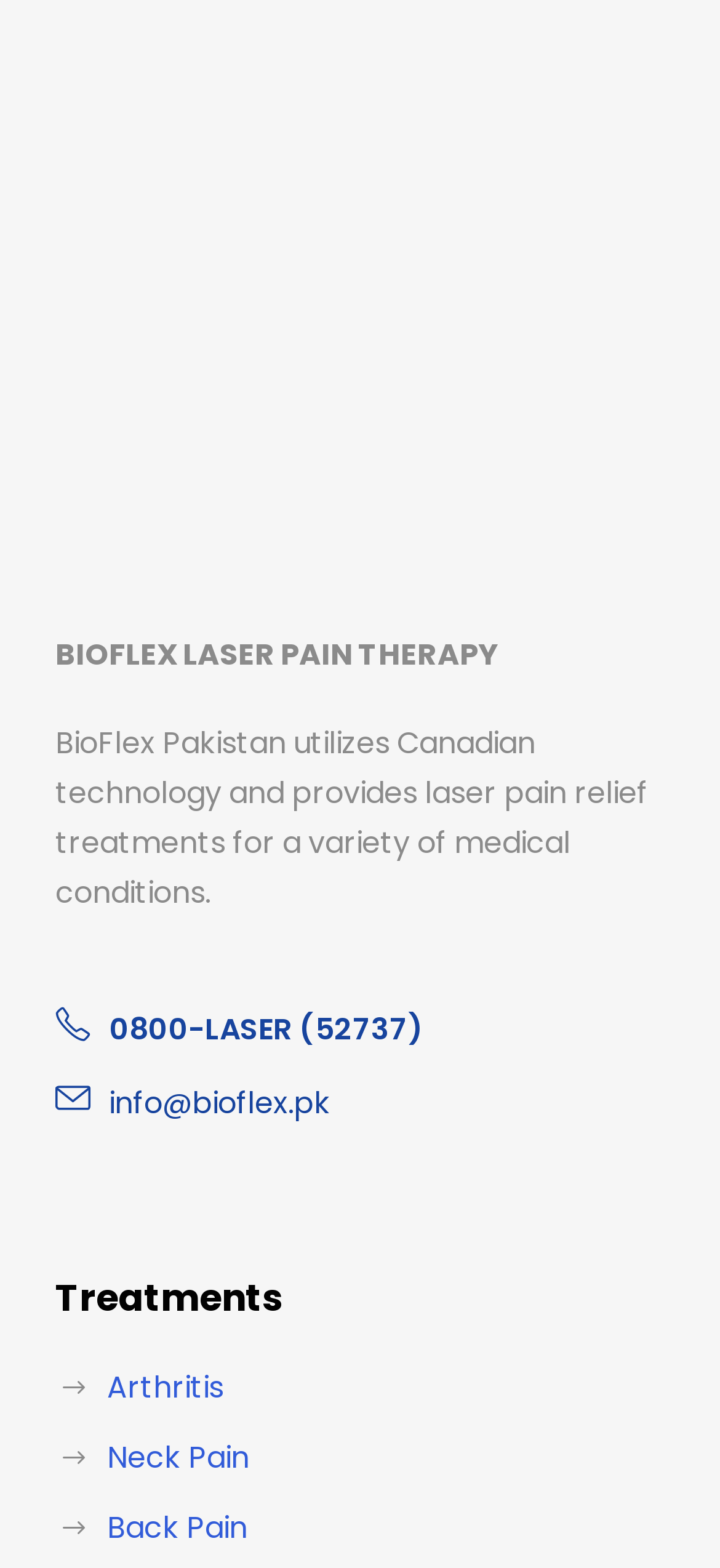Use a single word or phrase to answer the following:
What is the section that lists medical conditions treated by BioFlex Pakistan?

Treatments